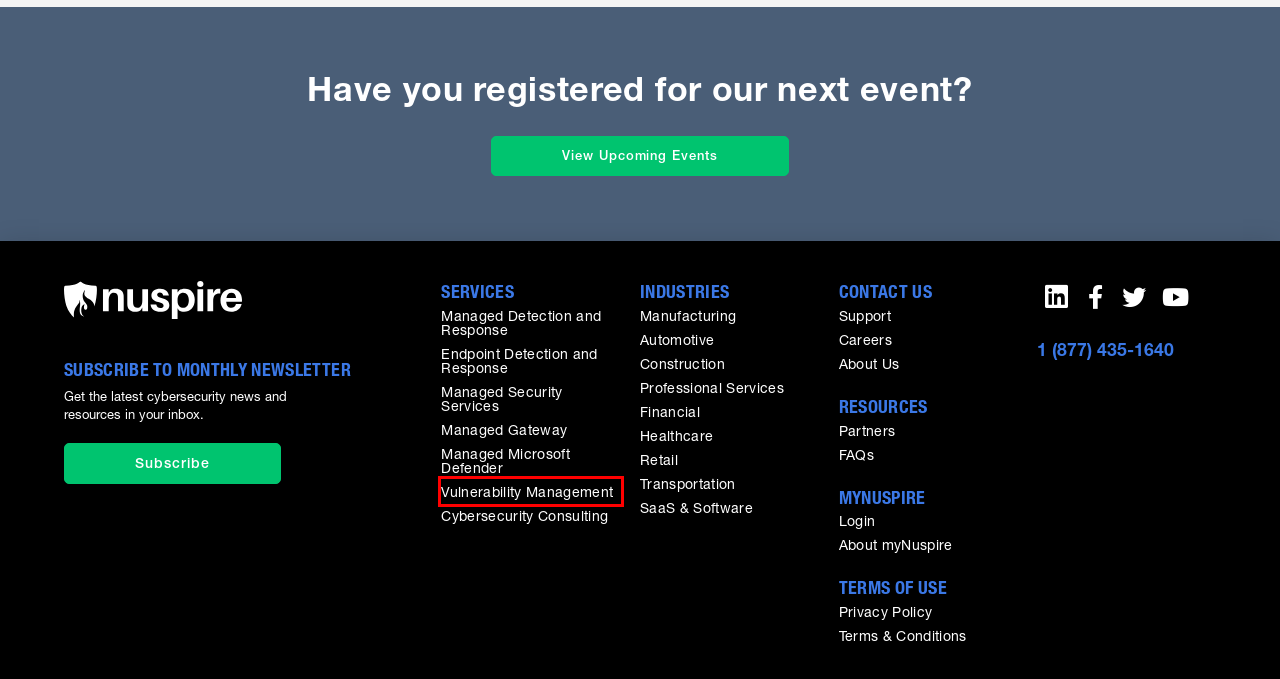You have a screenshot showing a webpage with a red bounding box around a UI element. Choose the webpage description that best matches the new page after clicking the highlighted element. Here are the options:
A. Optimized Managed Gateway Services (MGS) | Nuspire
B. Comprehensive Vulnerability Management Services (VMS) | Nuspire
C. Managed Security Services (MSS) | Nuspire
D. Managed Microsoft Defender | Nuspire
E. Professional Services Cybersecurity Managed Services | Nuspire
F. Financial Institution Cybersecurity Managed Services | Nuspire
G. Nuspire Events: Webinars, Podcasts and Live Events
H. Terms & Conditions | Nuspire

B